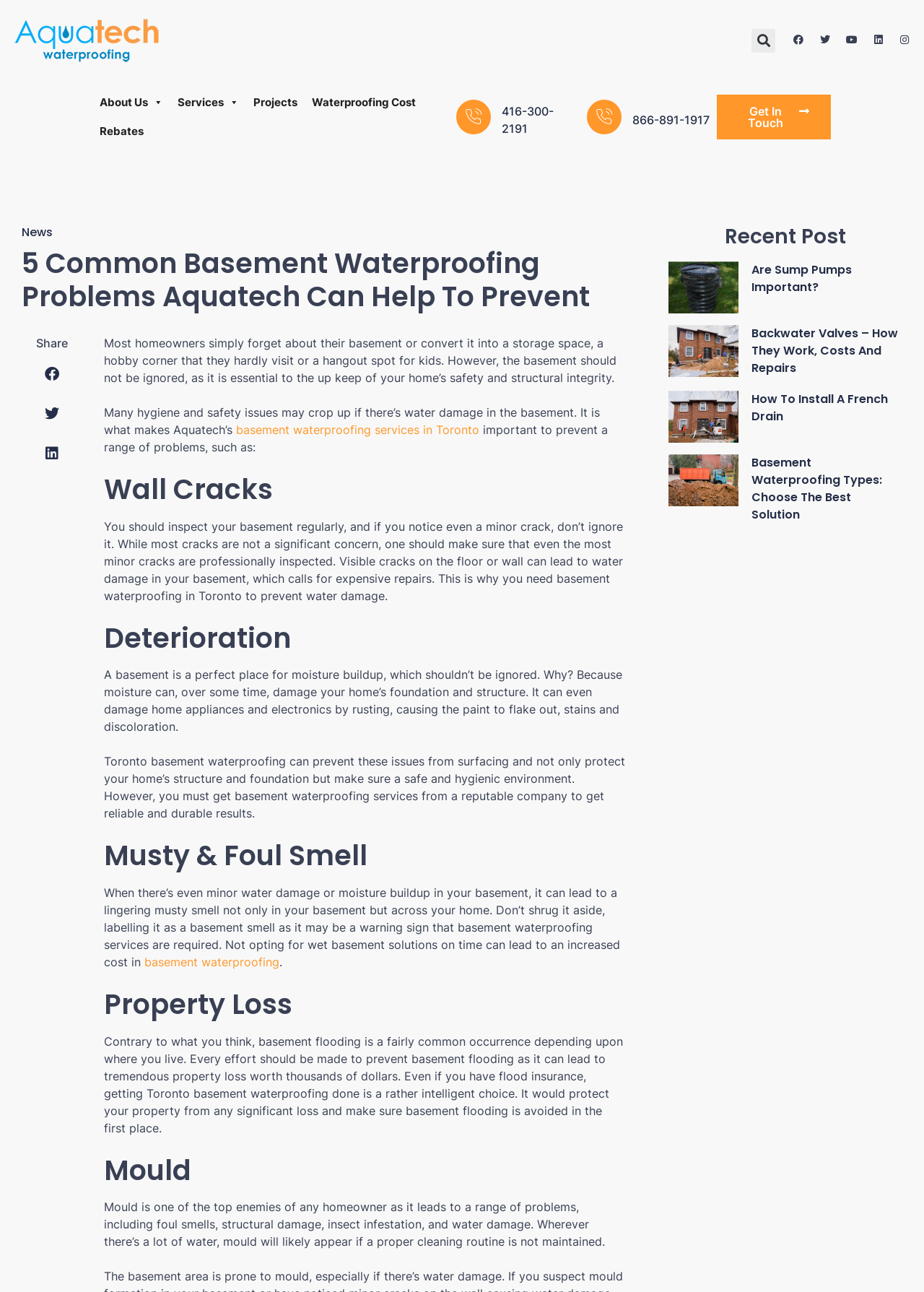What are the common basement waterproofing problems?
Provide an in-depth and detailed explanation in response to the question.

The webpage lists 5 common basement waterproofing problems that Aquatech can help to prevent, which are wall cracks, deterioration, musty and foul smell, property loss, and mold.